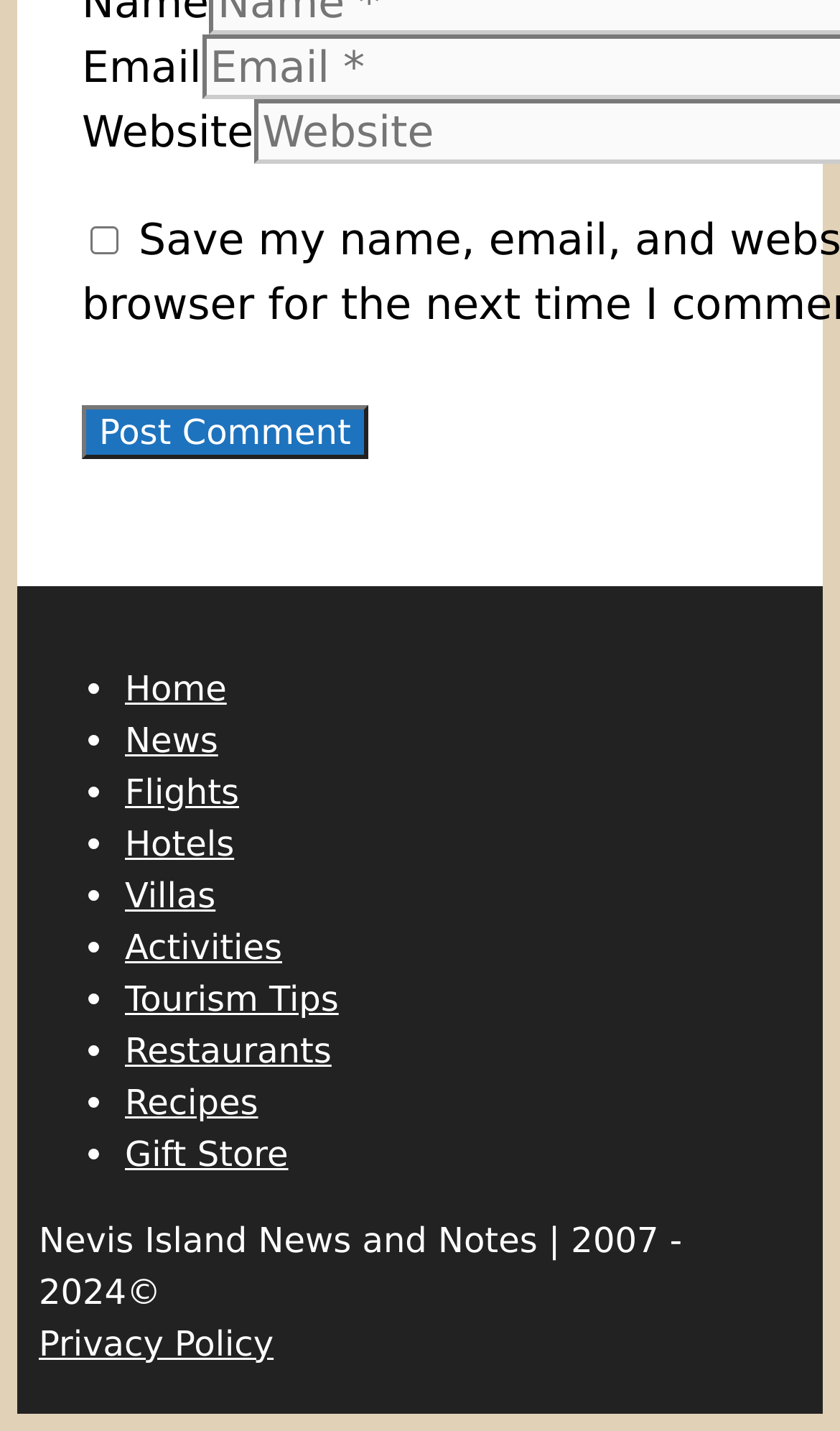Please locate the bounding box coordinates of the element that needs to be clicked to achieve the following instruction: "Enter your name". The coordinates should be four float numbers between 0 and 1, i.e., [left, top, right, bottom].

[0.097, 0.013, 0.249, 0.049]